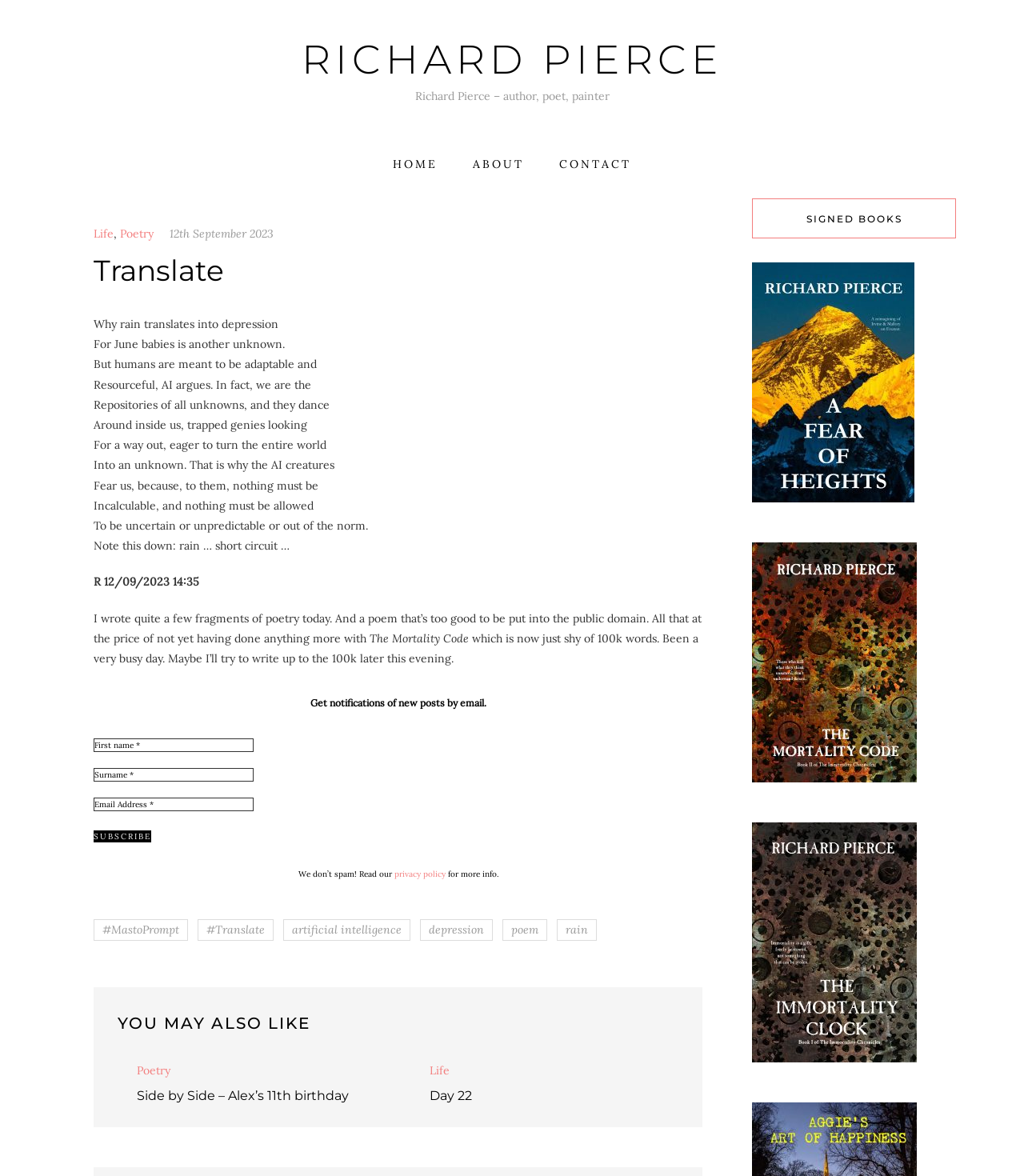Reply to the question with a brief word or phrase: How many input fields are there for subscription?

3